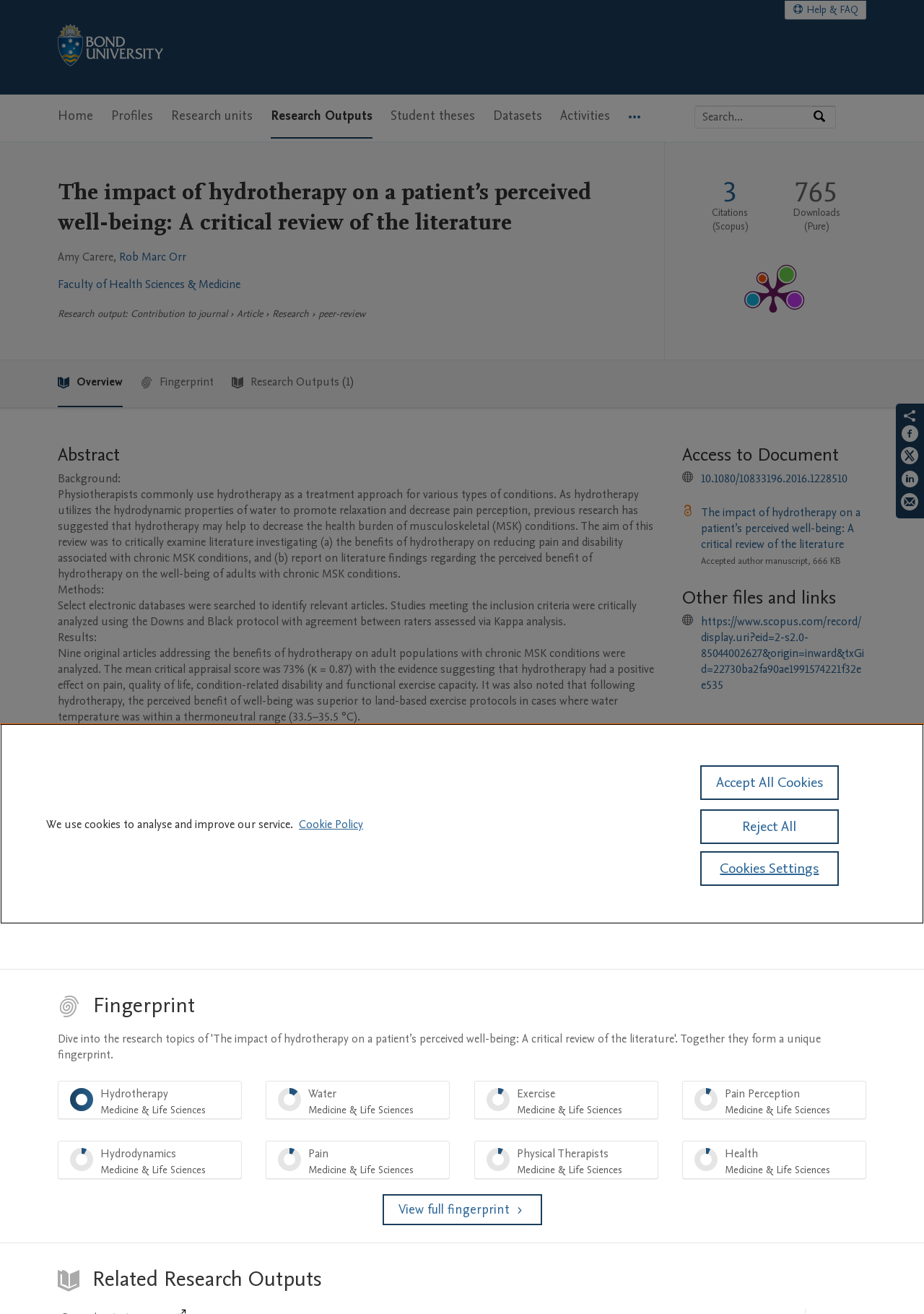What is the research output type of this article?
Ensure your answer is thorough and detailed.

The research output type of this article can be determined by looking at the 'Research output' section, which indicates that the type is 'Article'.